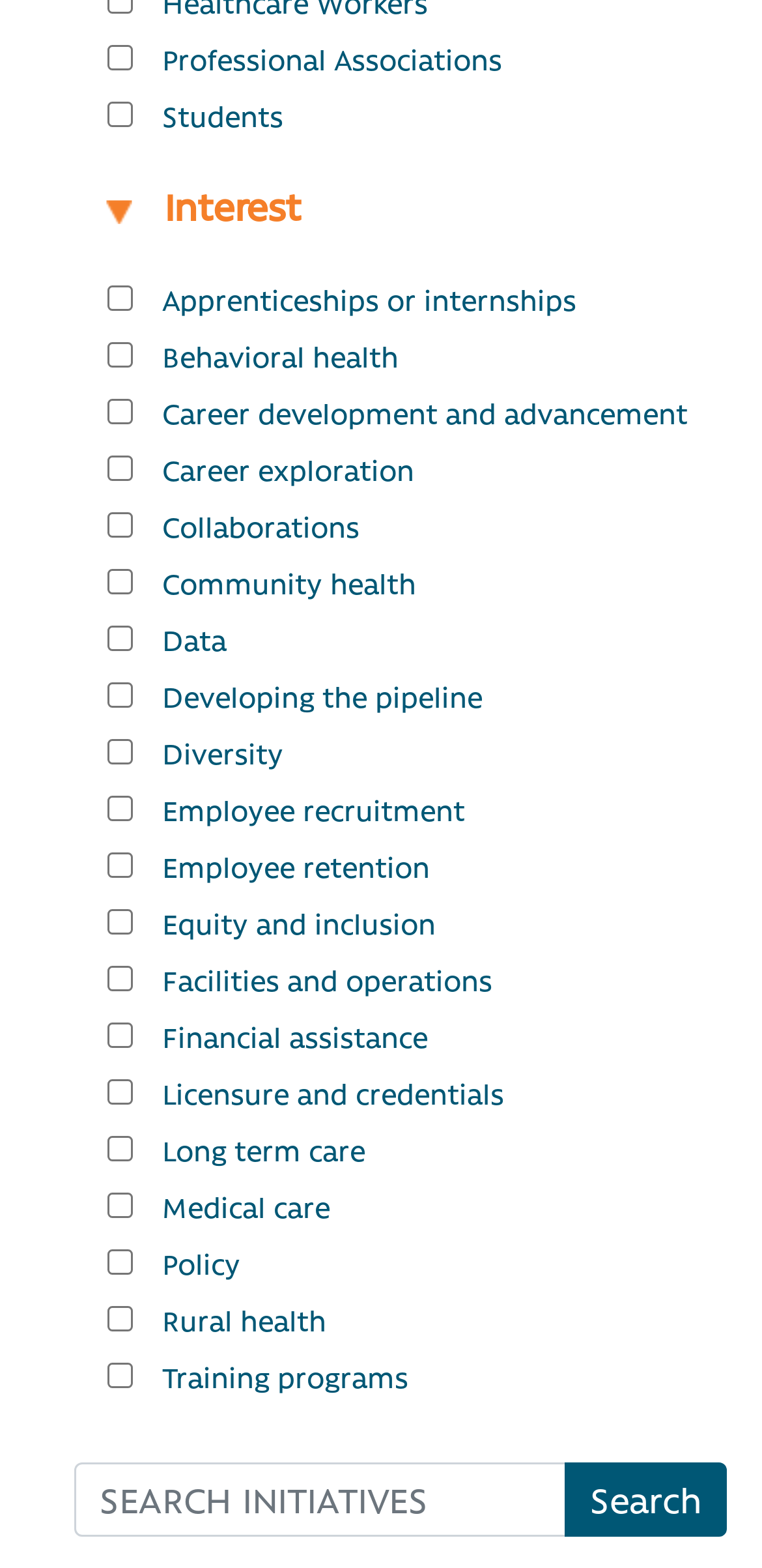Please find the bounding box coordinates for the clickable element needed to perform this instruction: "Check Career development and advancement".

[0.141, 0.255, 0.174, 0.271]